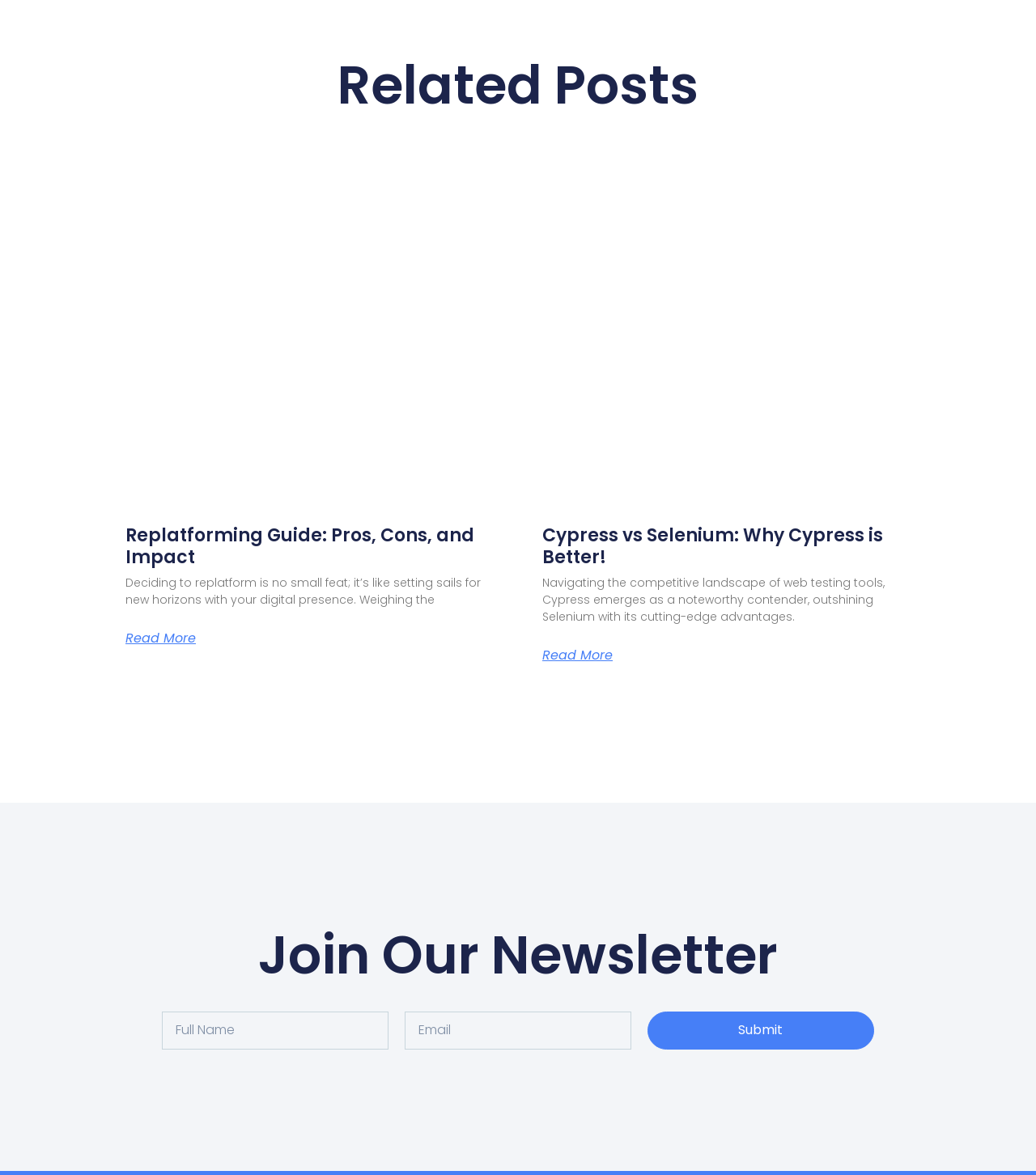Determine the bounding box coordinates for the HTML element described here: "parent_node: Email name="form_fields[email]" placeholder="Email"".

[0.391, 0.861, 0.609, 0.893]